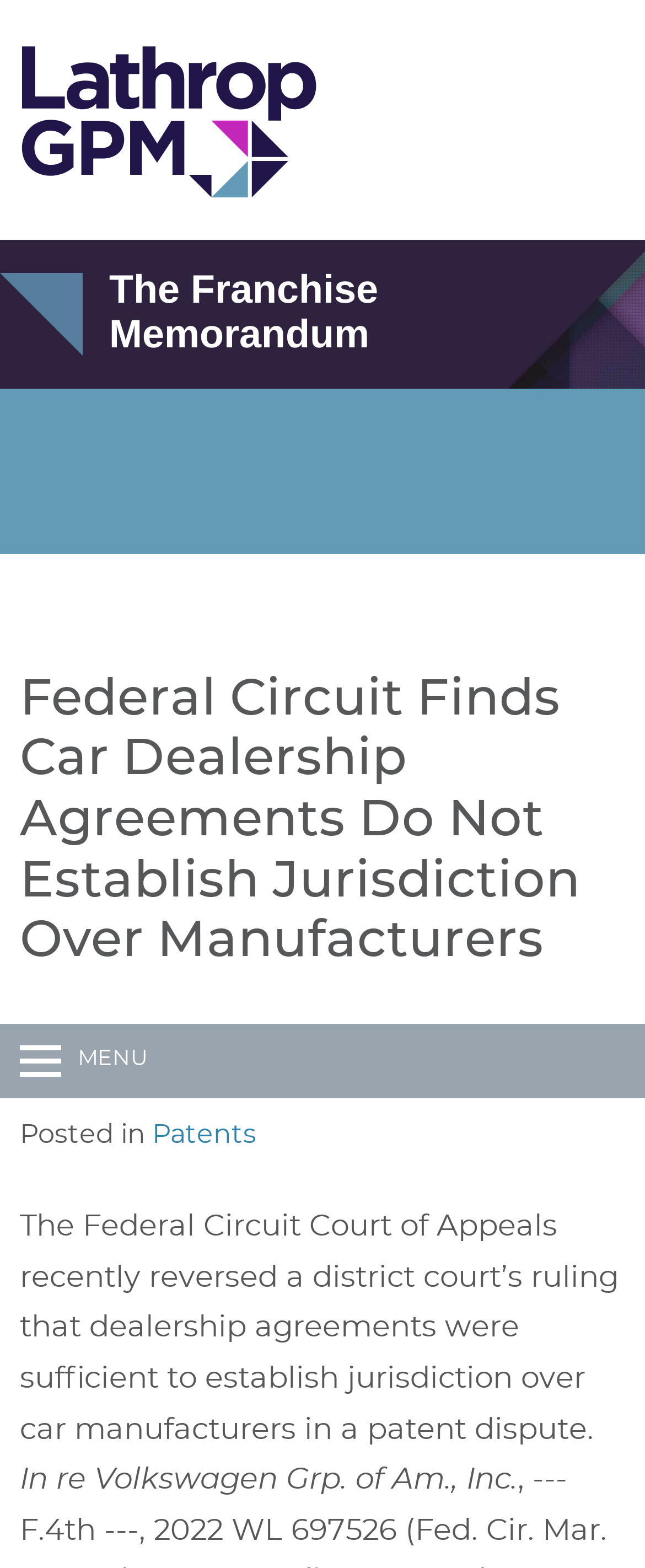Given the description Loren L. Hansen, predict the bounding box coordinates of the UI element. Ensure the coordinates are in the format (top-left x, top-left y, bottom-right x, bottom-right y) and all values are between 0 and 1.

[0.095, 0.658, 0.423, 0.675]